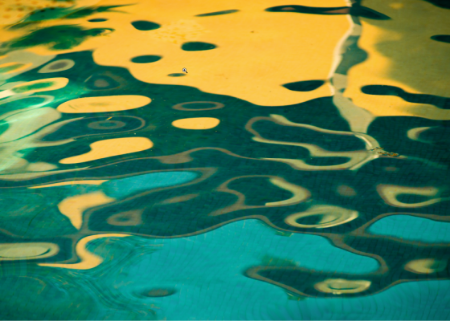Answer this question in one word or a short phrase: What quality does the reflection have?

Painterly